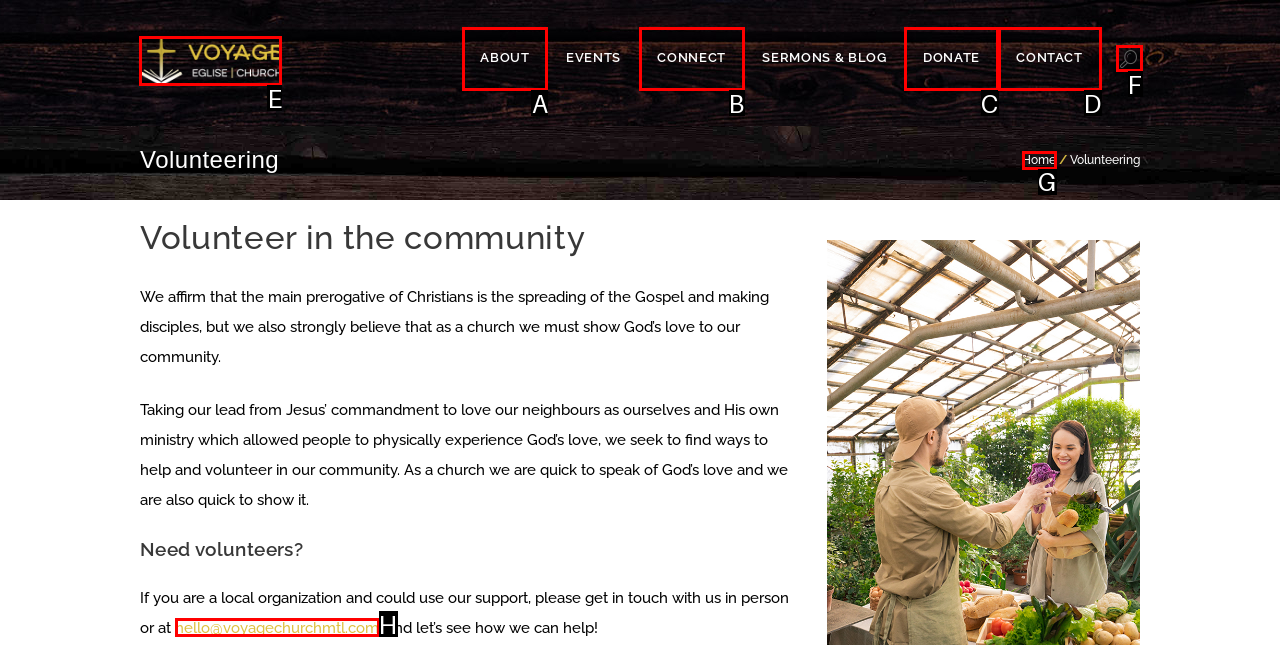Identify the correct UI element to click to follow this instruction: Click the 'Image' link
Respond with the letter of the appropriate choice from the displayed options.

E